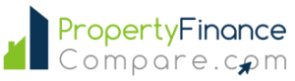Describe all the elements visible in the image meticulously.

The image features the logo of Property Finance Compare, a financial service dedicated to helping individuals navigate property finance options. The logo includes a stylized depiction of a building outlined in green, accompanied by the company name "PropertyFinanceCompare.com" written in a modern, professional font. The use of green suggests growth and financial success, while the blue accents reinforce trustworthiness and reliability. This branding reflects the company’s focus on providing solutions for bridging loans, especially for those with adverse credit histories.